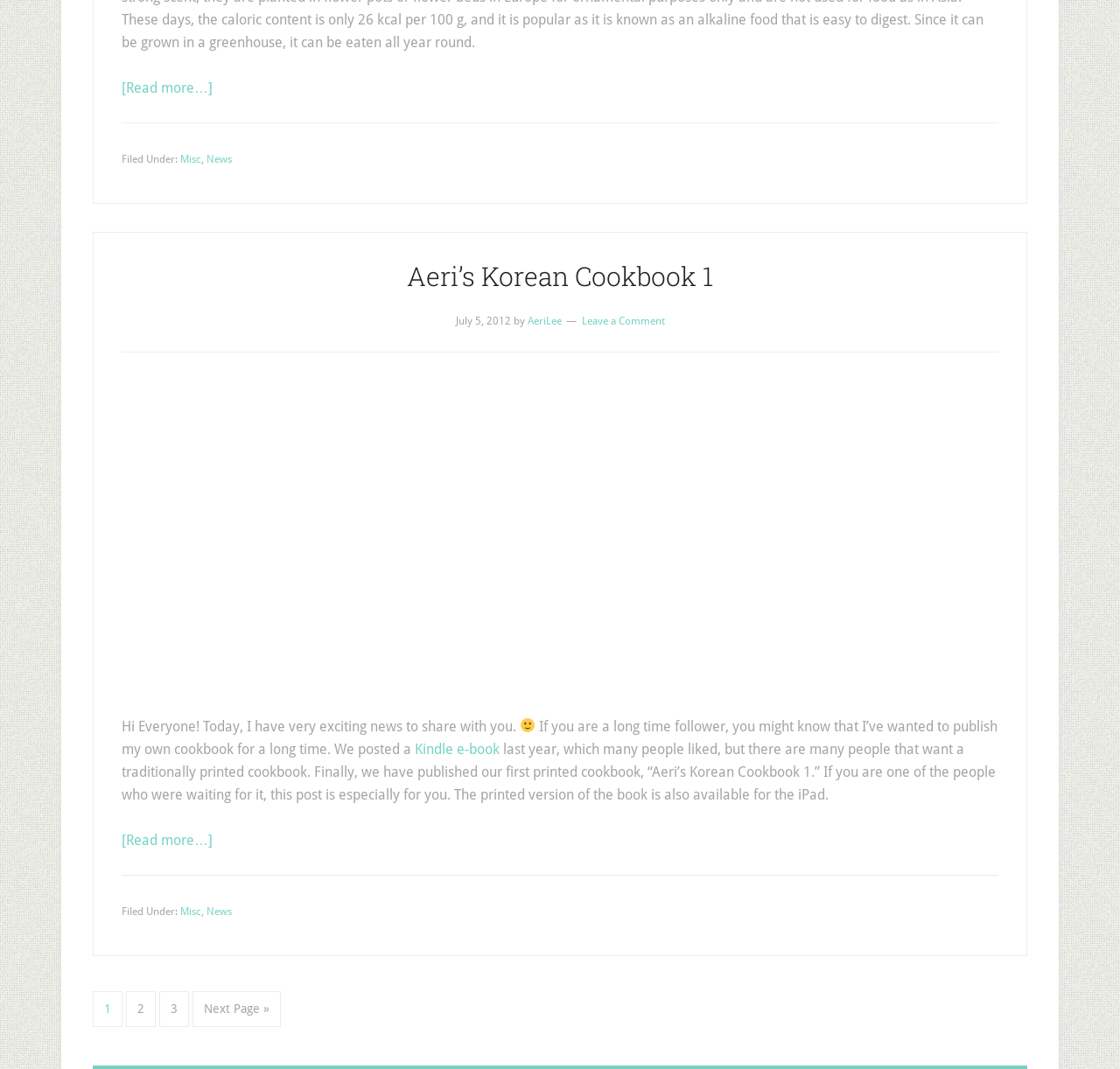Identify the bounding box coordinates of the region that should be clicked to execute the following instruction: "Click on the 'Read more…' link".

[0.109, 0.074, 0.19, 0.09]